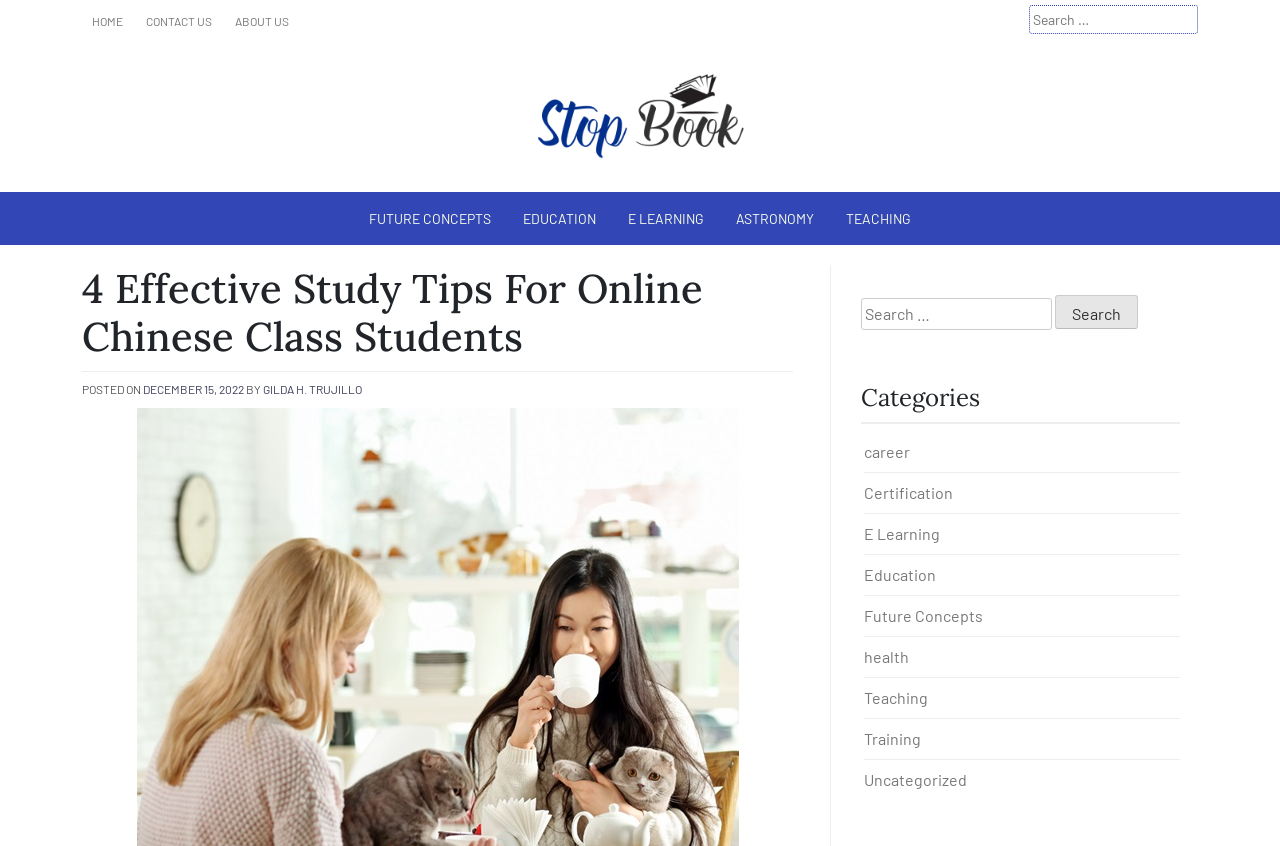Provide the bounding box coordinates for the area that should be clicked to complete the instruction: "Go to the home page".

[0.064, 0.006, 0.104, 0.044]